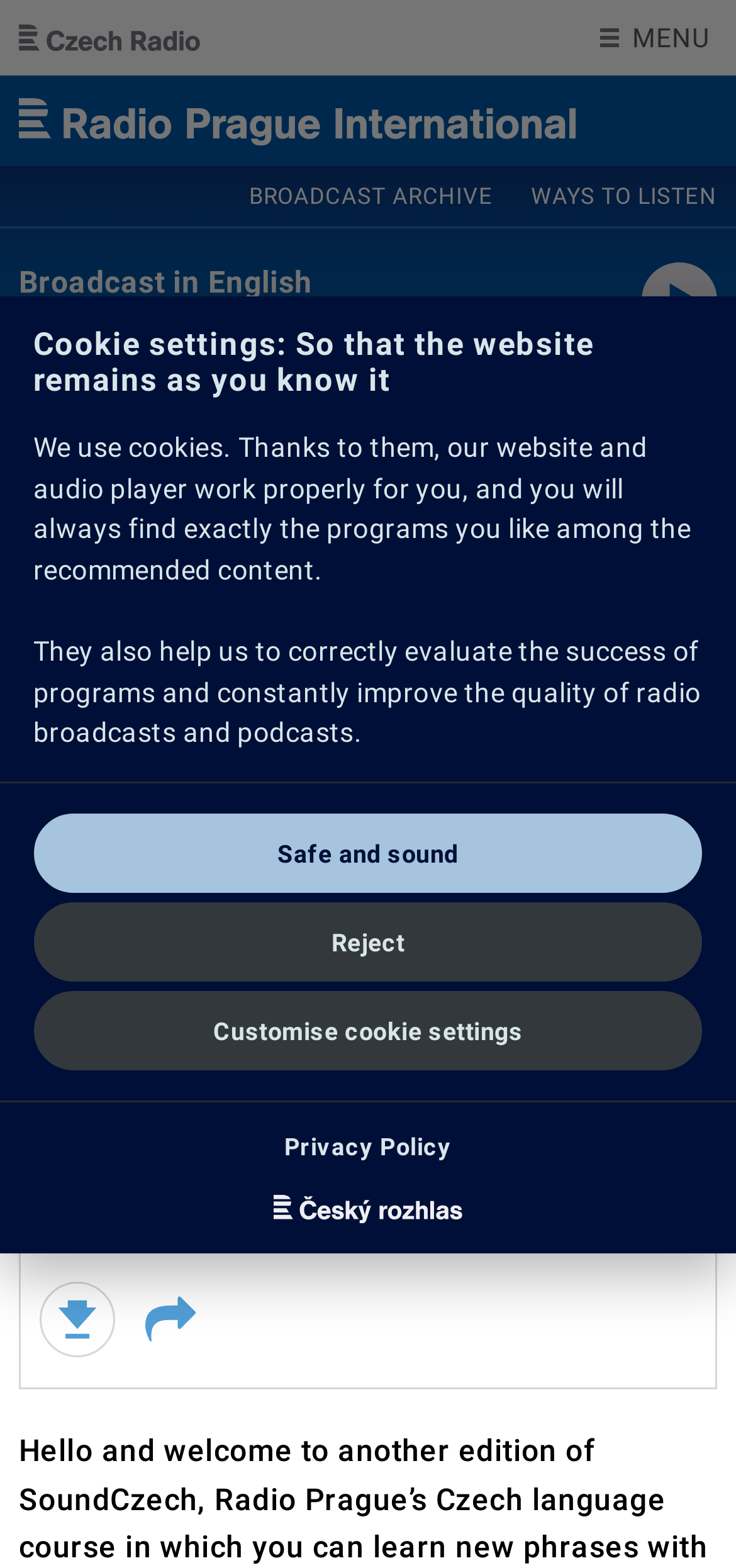Locate the bounding box coordinates for the element described below: "Download". The coordinates must be four float values between 0 and 1, formatted as [left, top, right, bottom].

[0.054, 0.818, 0.156, 0.866]